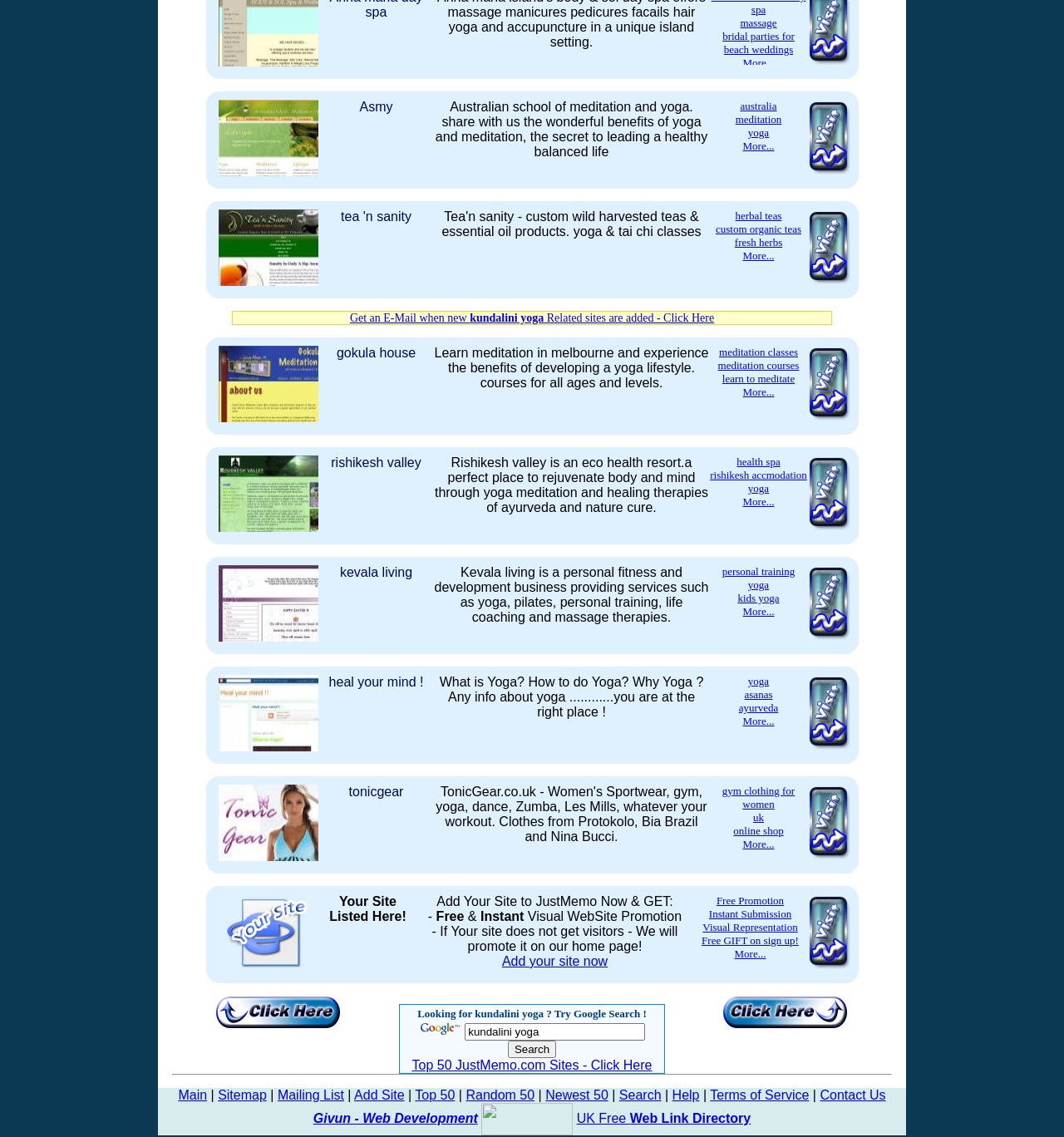Calculate the bounding box coordinates of the UI element given the description: "gym clothing for women".

[0.679, 0.69, 0.747, 0.713]